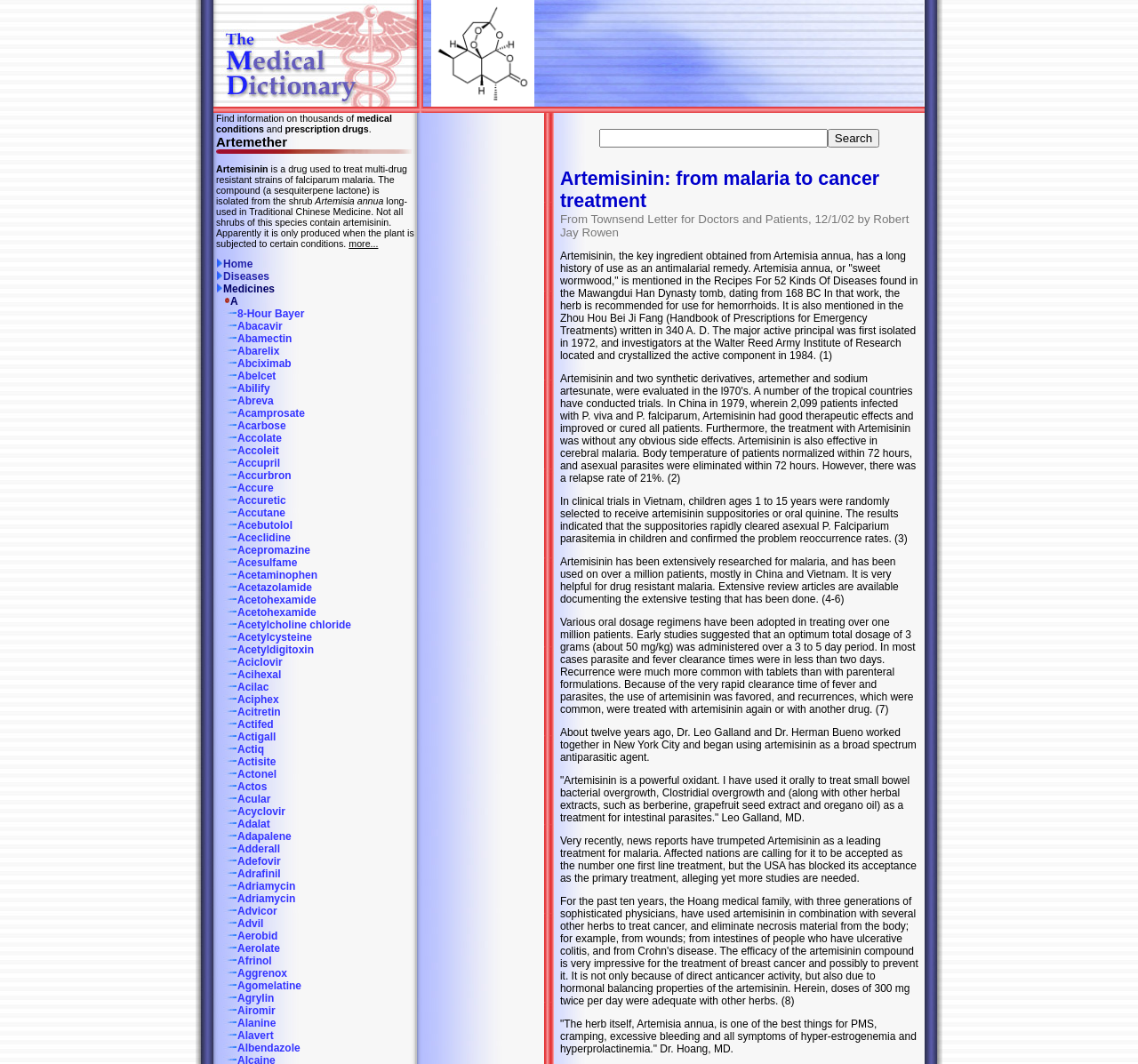Illustrate the webpage thoroughly, mentioning all important details.

The webpage is about Artemether, a medication related to Artemisinin, which is used to treat malaria and cancer. At the top, there is a layout table with a row containing a cell with the text "Artemisinin" and three images. Below this, there is another row with a cell containing a table with a heading "Artemether" and several links to related medical conditions and prescription drugs.

On the left side of the page, there is a list of links to various medical conditions and prescription drugs, including "Home", "Diseases", "Medicines", and many others, each accompanied by a small image. These links are arranged vertically, with the "Home" link at the top and the others below it. The list takes up a significant portion of the left side of the page.

The rest of the page is dedicated to providing information on thousands of medical conditions and prescription drugs, as indicated by the text "Find information on thousands of medical conditions and prescription drugs." This section is divided into multiple rows, each containing a link to a specific medical condition or prescription drug, along with a small image. The links are arranged in alphabetical order, with "8-Hour Bayer" at the top and "Acetylcysteine" at the bottom.